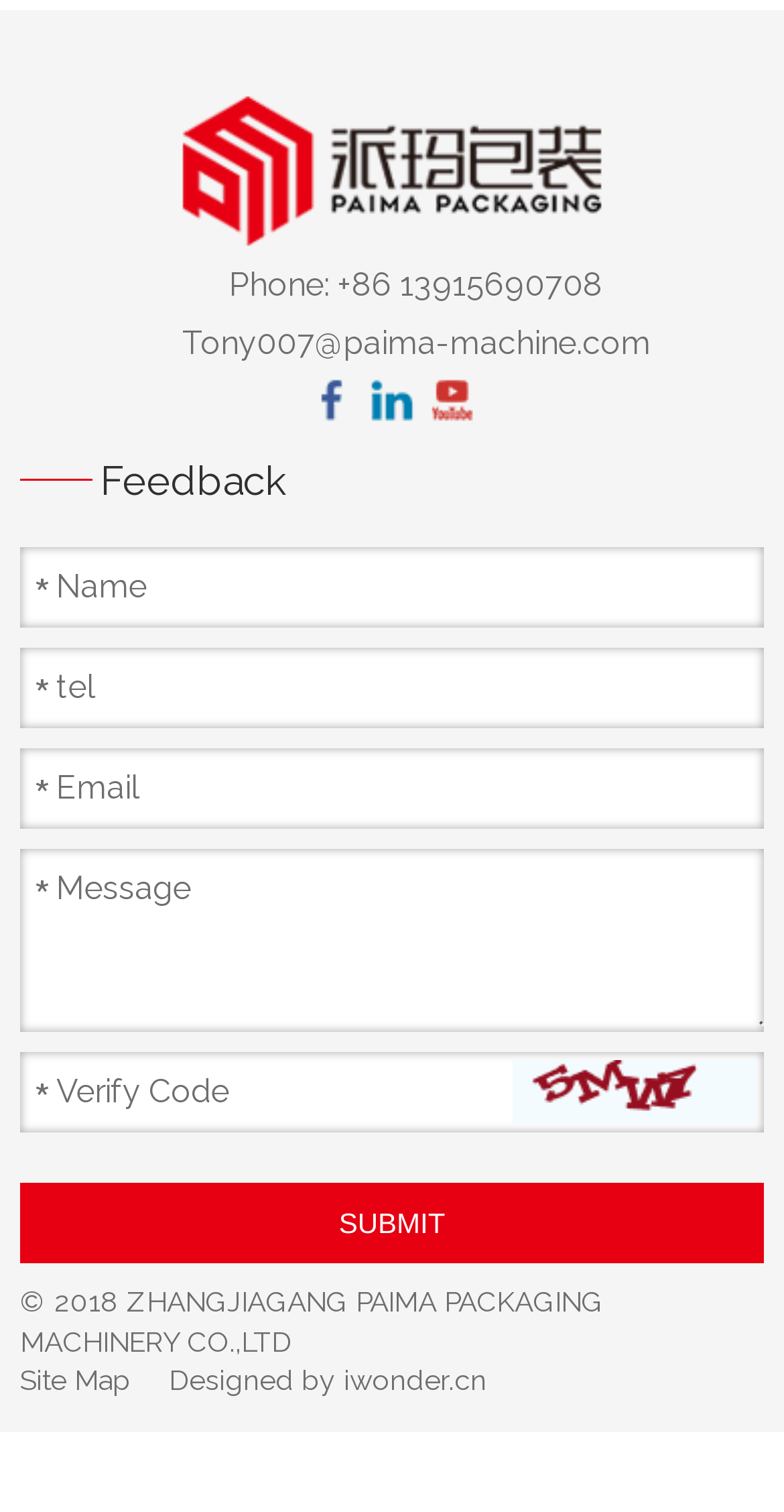Answer briefly with one word or phrase:
What is the phone number on the webpage?

+86 13915690708